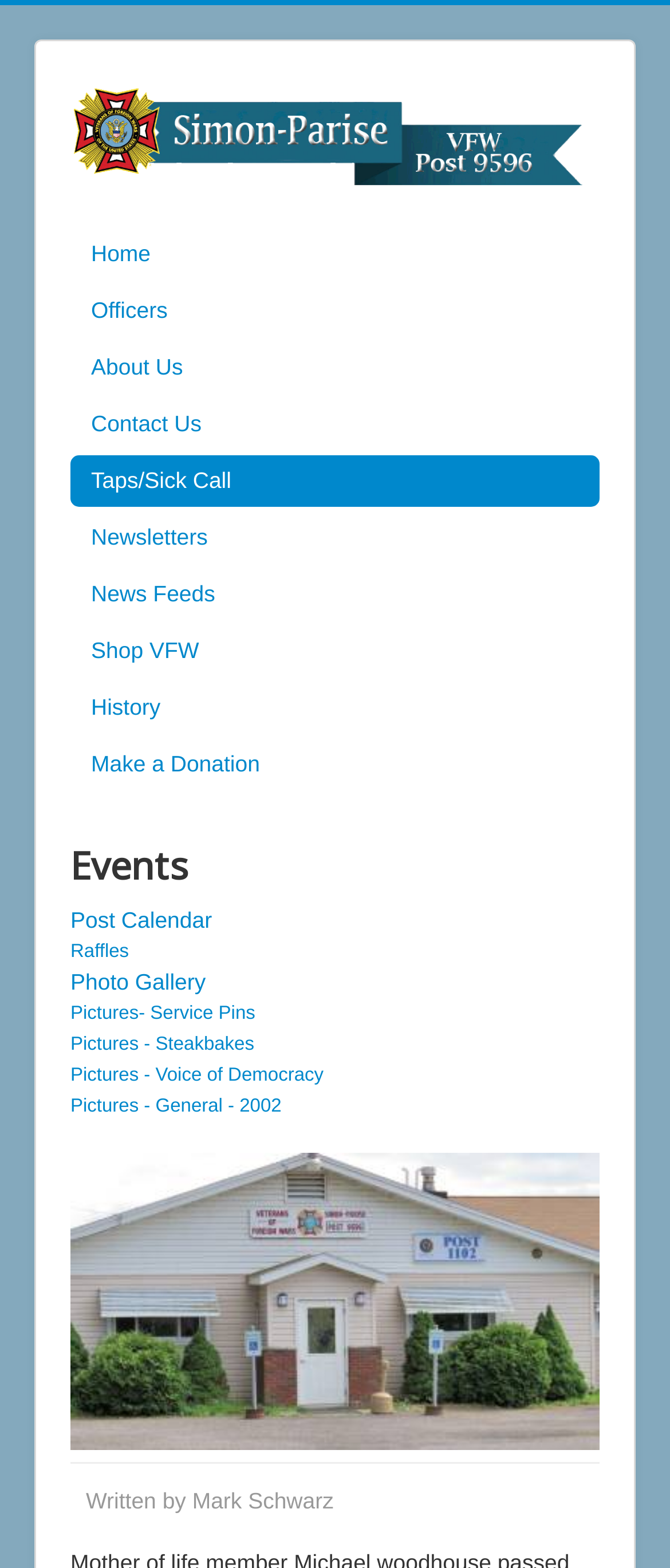Identify the bounding box coordinates for the element that needs to be clicked to fulfill this instruction: "explore Pictures - Service Pins". Provide the coordinates in the format of four float numbers between 0 and 1: [left, top, right, bottom].

[0.105, 0.64, 0.381, 0.653]